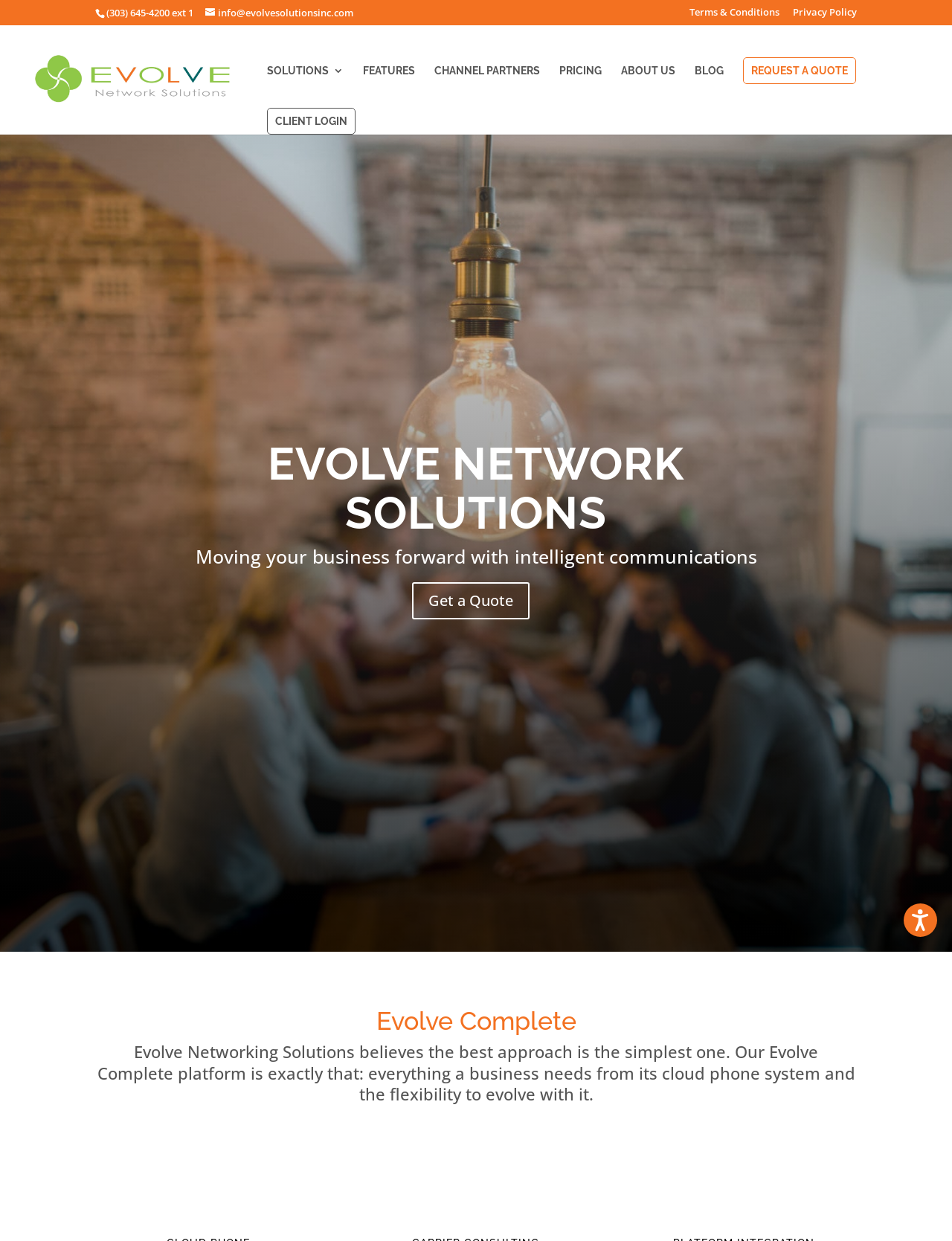Please locate the bounding box coordinates for the element that should be clicked to achieve the following instruction: "Click the Skip to Content link". Ensure the coordinates are given as four float numbers between 0 and 1, i.e., [left, top, right, bottom].

[0.016, 0.03, 0.215, 0.064]